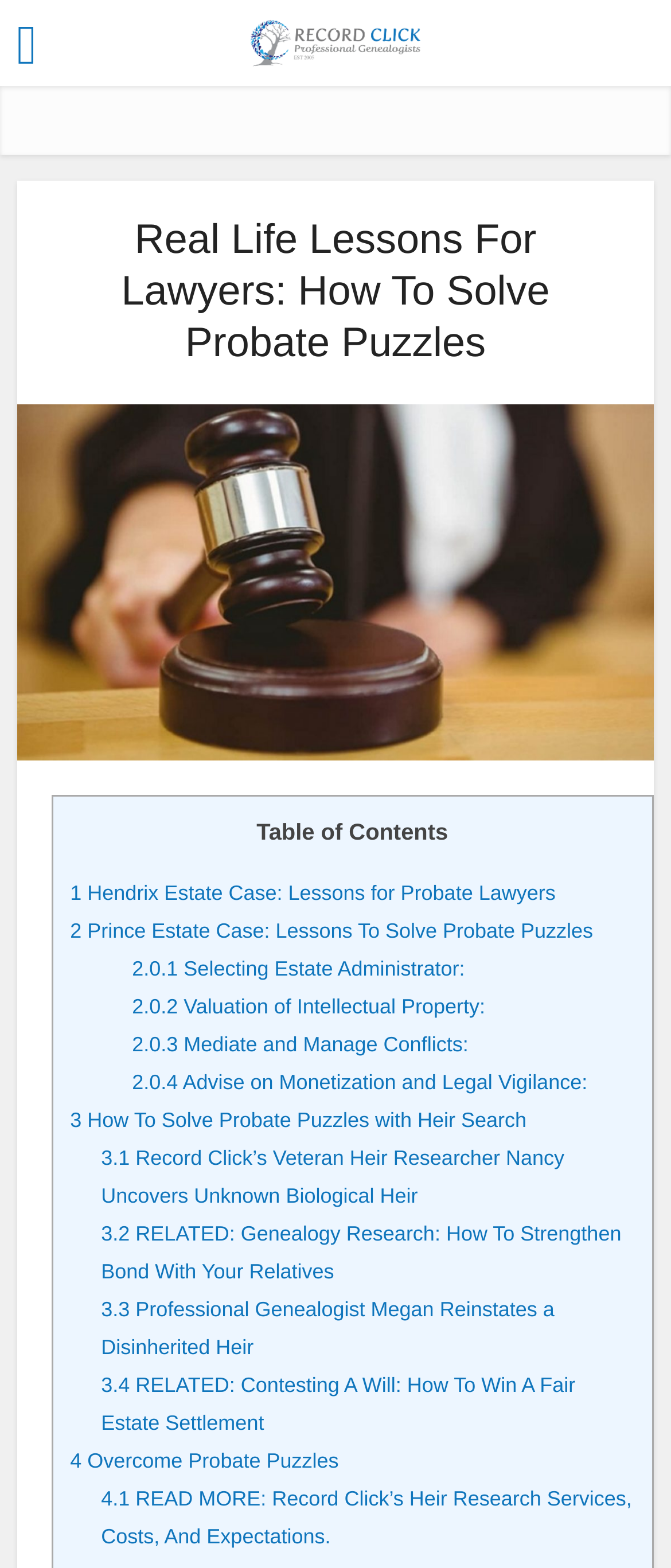What is the topic of the webpage?
Answer with a single word or phrase, using the screenshot for reference.

Probate puzzles